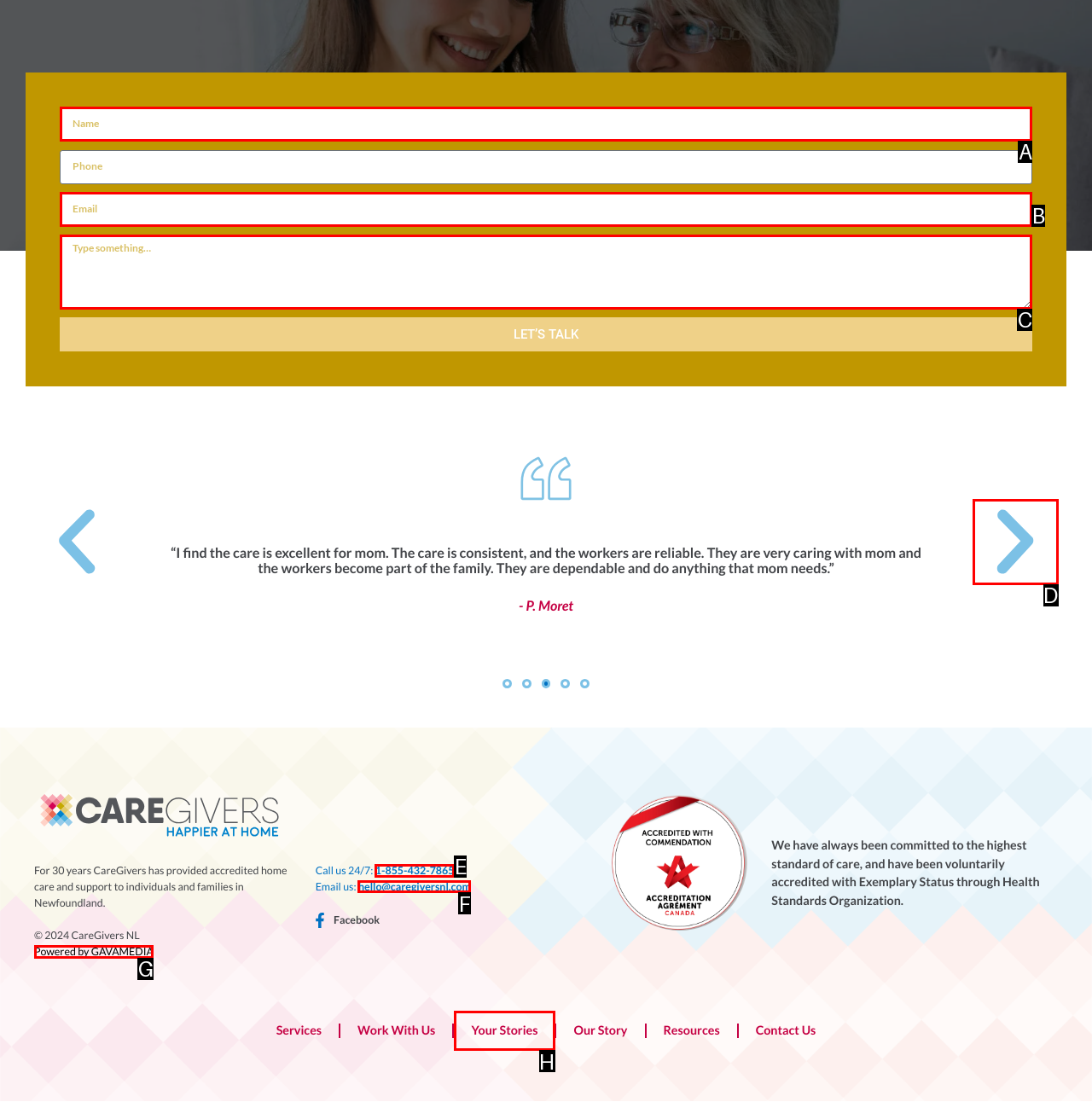Identify which HTML element should be clicked to fulfill this instruction: Email hello@caregiversnl.com Reply with the correct option's letter.

F